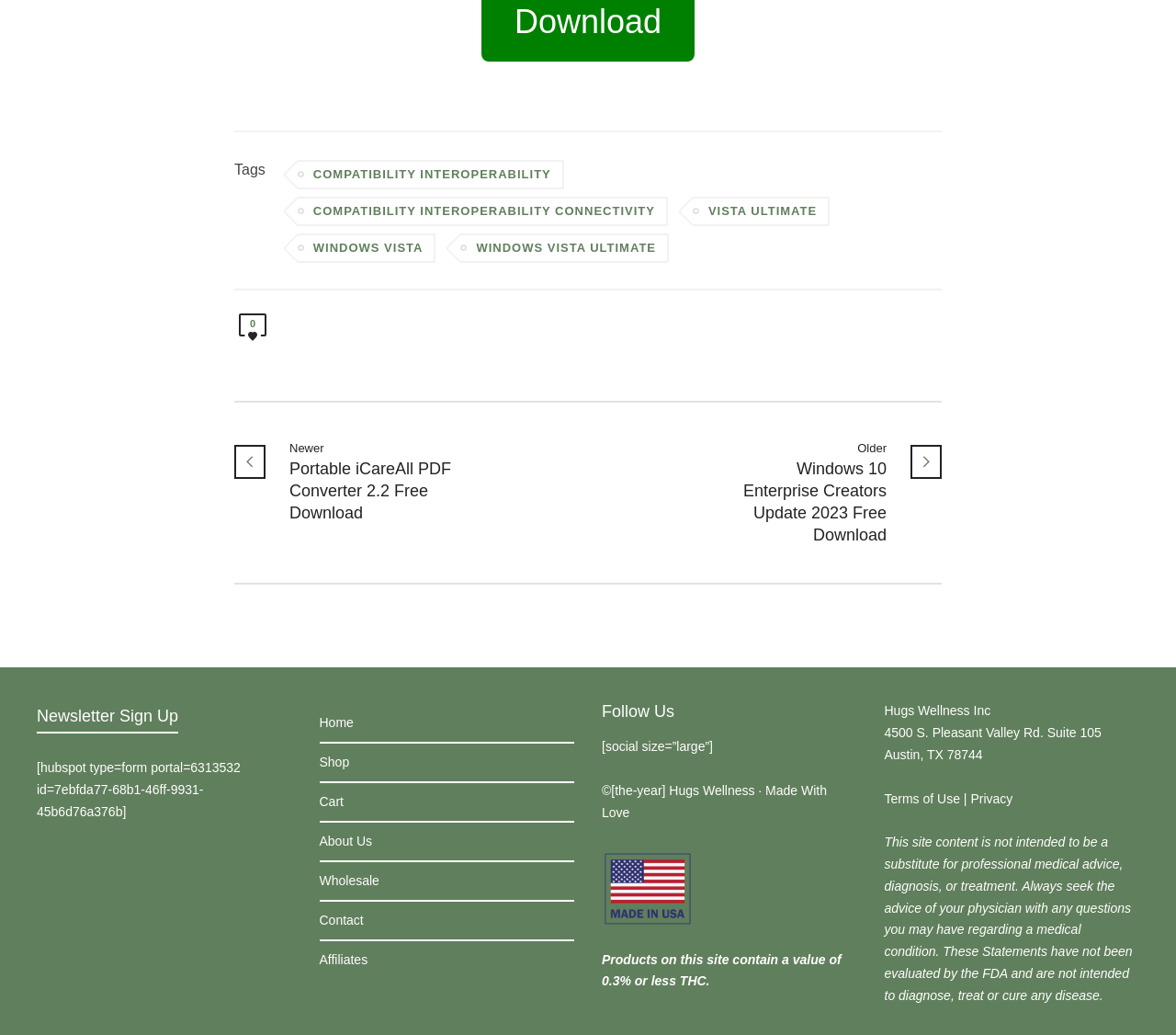What is the purpose of the 'Download' link?
Examine the webpage screenshot and provide an in-depth answer to the question.

The 'Download' link is located at the top of the webpage, indicating that it is a prominent feature. Its purpose is likely to allow users to download a file, possibly a software or a document, given the context of the webpage.